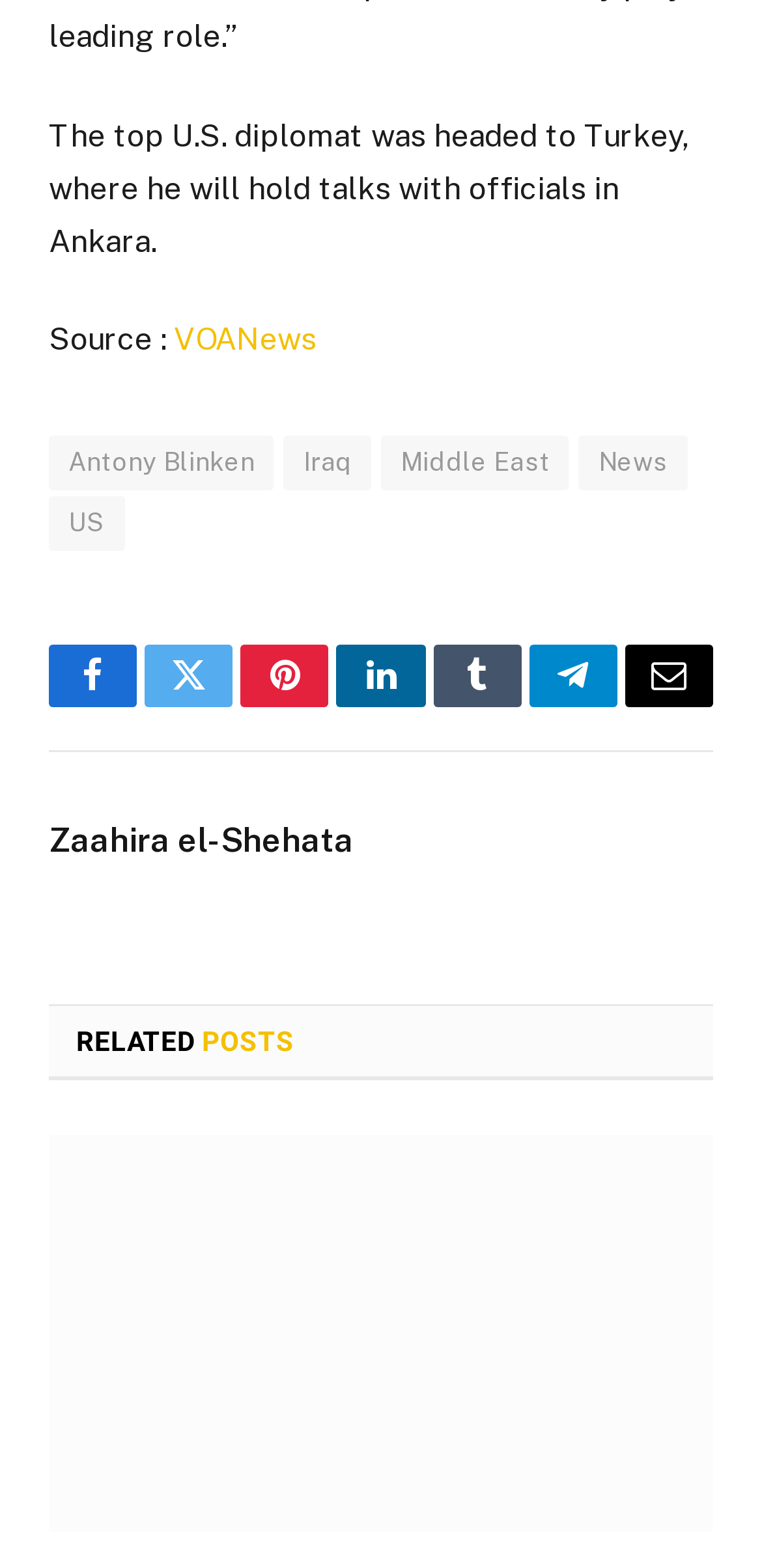Determine the bounding box coordinates of the element's region needed to click to follow the instruction: "Read news about Iraq". Provide these coordinates as four float numbers between 0 and 1, formatted as [left, top, right, bottom].

[0.373, 0.278, 0.487, 0.313]